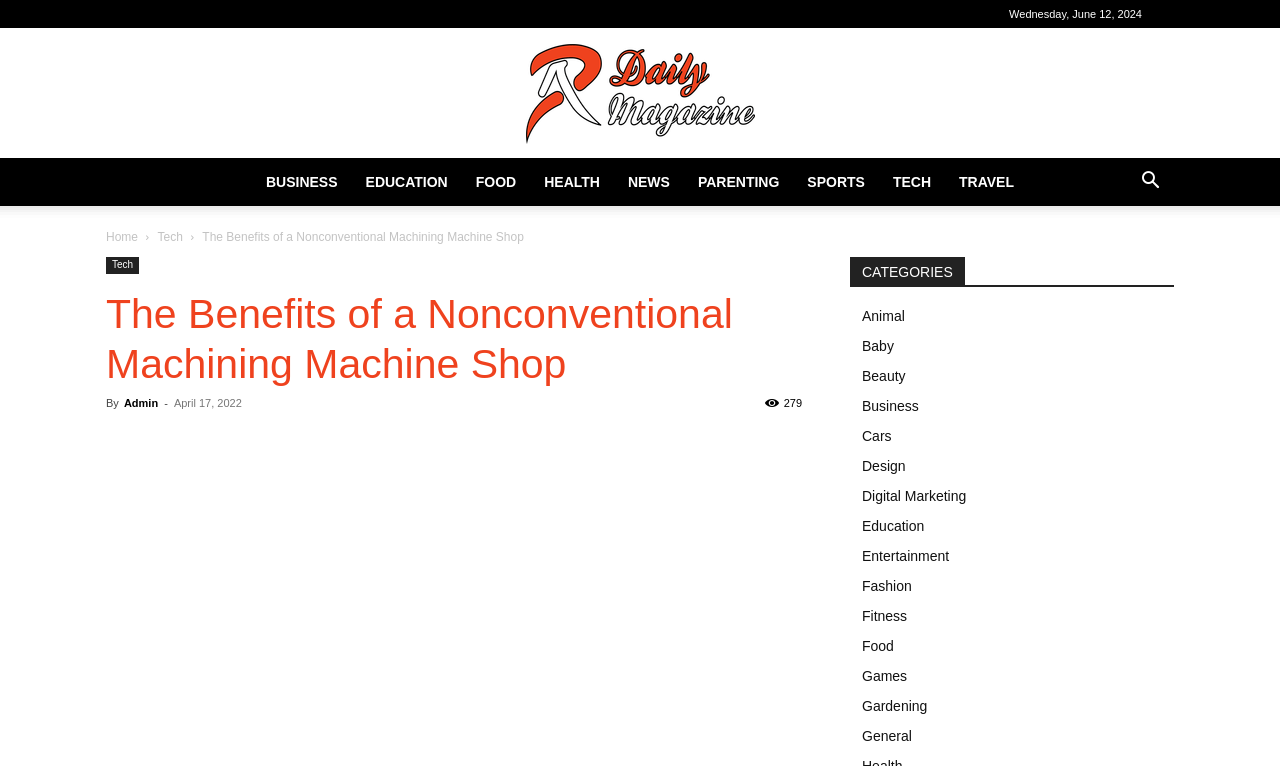Answer the question below in one word or phrase:
What is the section of the webpage that lists categories?

CATEGORIES